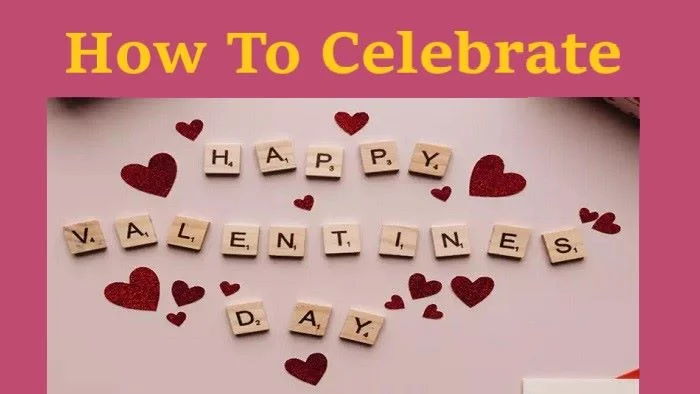Provide a brief response to the question below using one word or phrase:
What is the purpose of the bold header 'How To Celebrate'?

To invite viewers to explore ideas